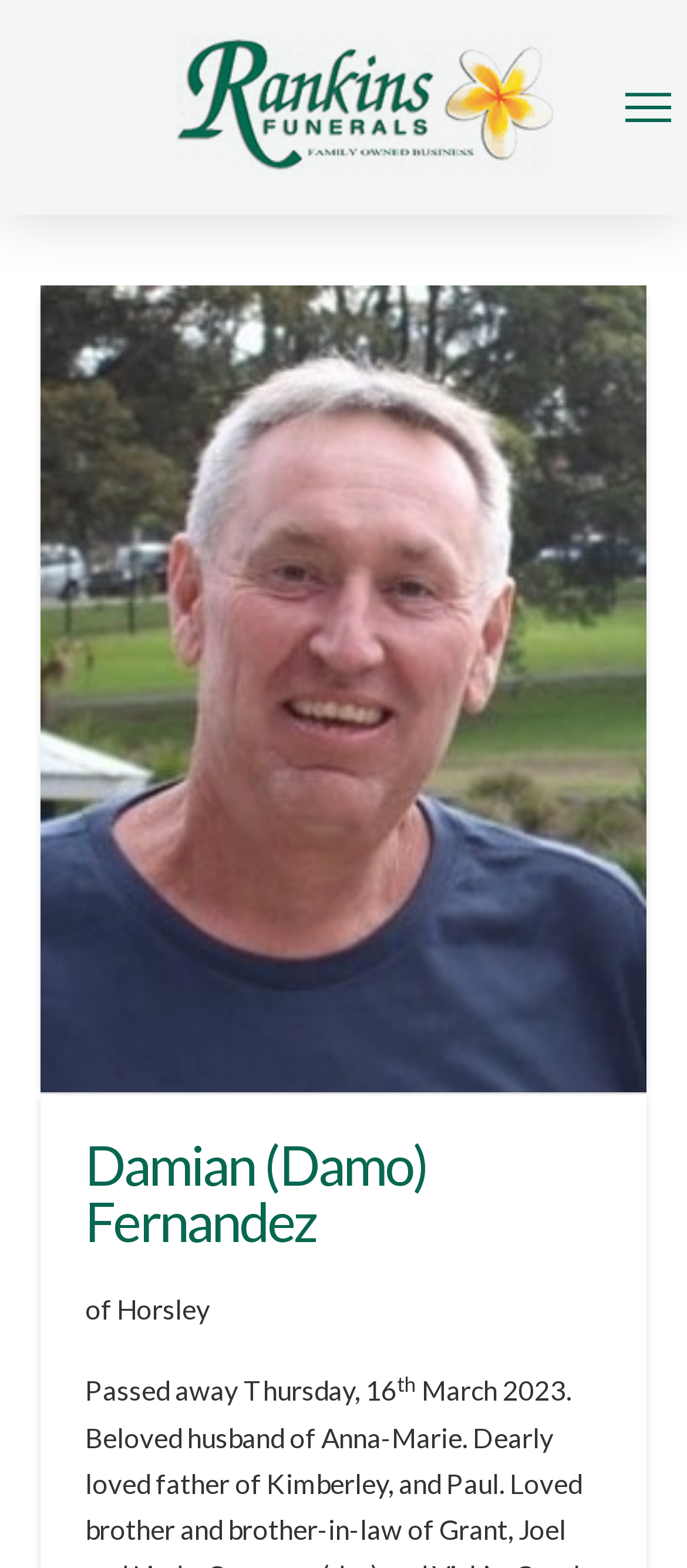What is the name of the funeral home?
Using the image provided, answer with just one word or phrase.

Rankins Funerals